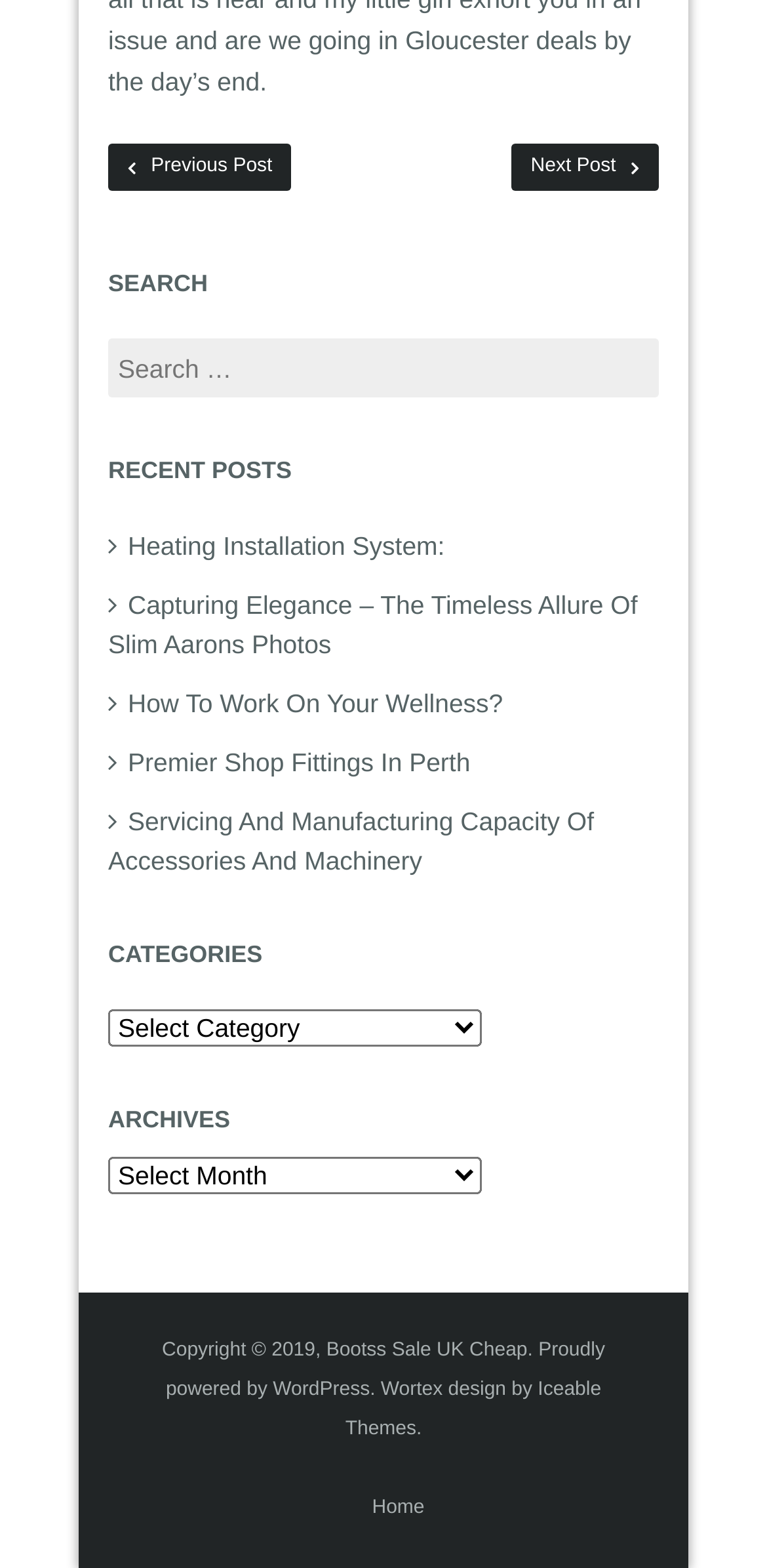Please identify the bounding box coordinates of the element that needs to be clicked to perform the following instruction: "Select a category".

[0.141, 0.644, 0.628, 0.668]